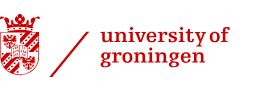Please give a succinct answer to the question in one word or phrase:
In what year was the University of Groningen founded?

1614